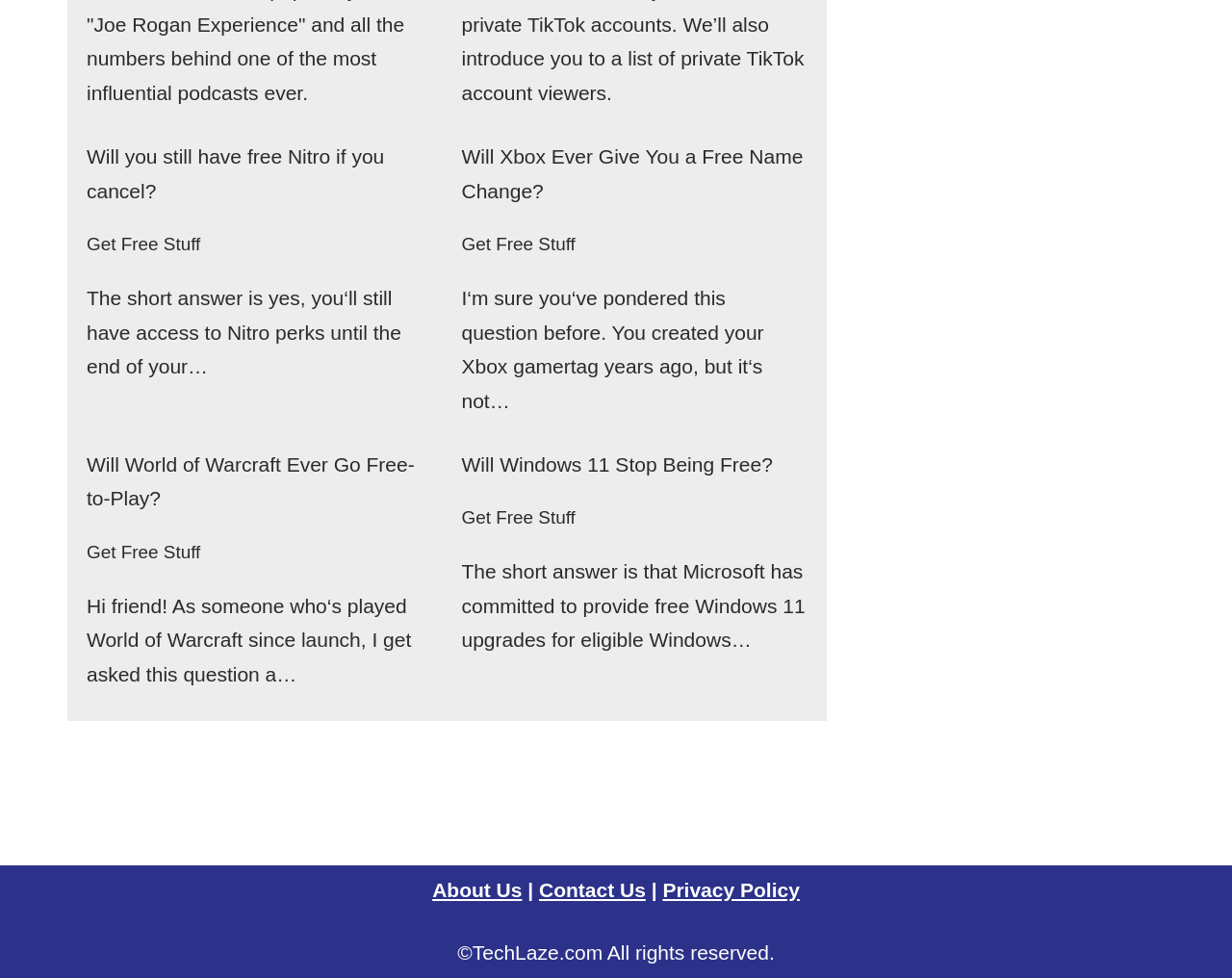What is the topic of the third article?
Based on the visual information, provide a detailed and comprehensive answer.

The third article's heading is 'Will World of Warcraft Ever Go Free-to-Play?' and the static text below it mentions playing World of Warcraft, so the topic of the third article is about World of Warcraft.